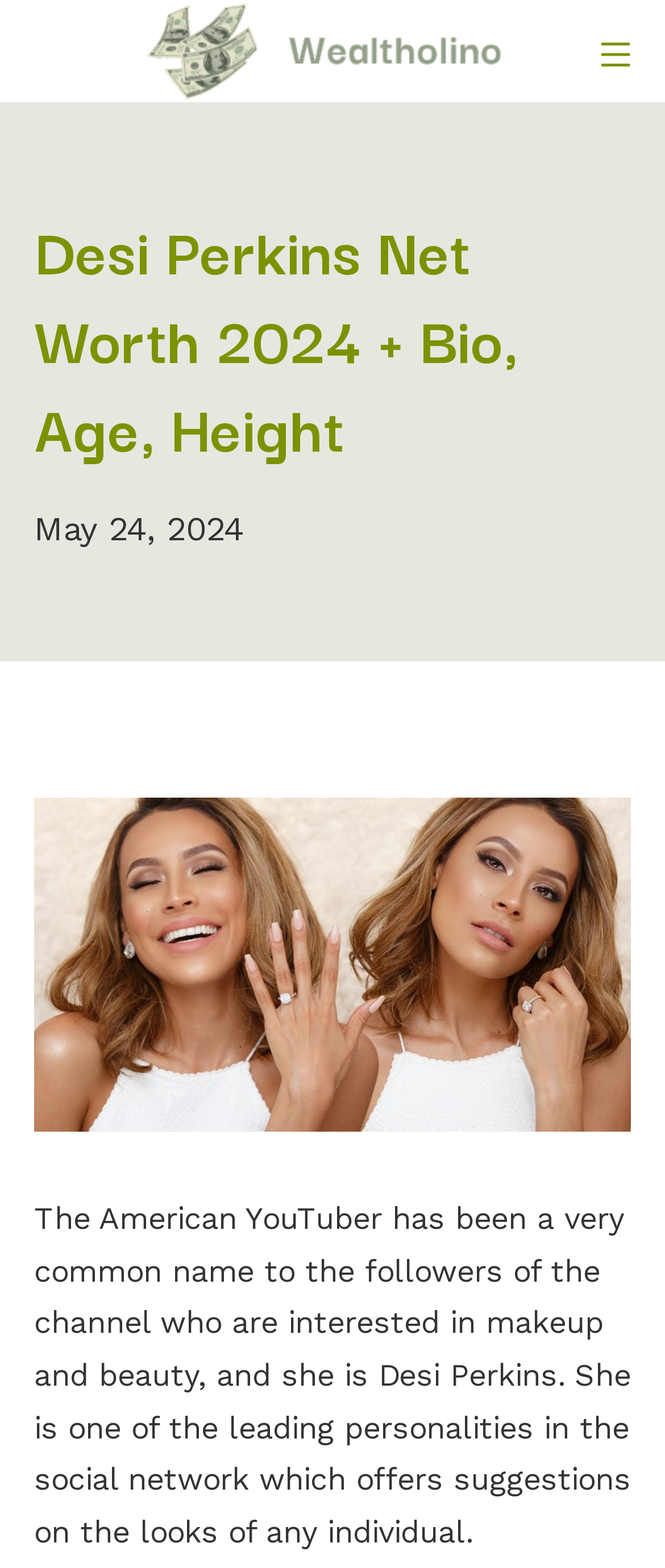What is Desi Perkins known for?
Please describe in detail the information shown in the image to answer the question.

The question is asking about what Desi Perkins is known for. By reading the StaticText, we can see that it mentions 'she is one of the leading personalities in the social network which offers suggestions on the looks of any individual', which indicates that Desi Perkins is known for offering makeup and beauty suggestions.